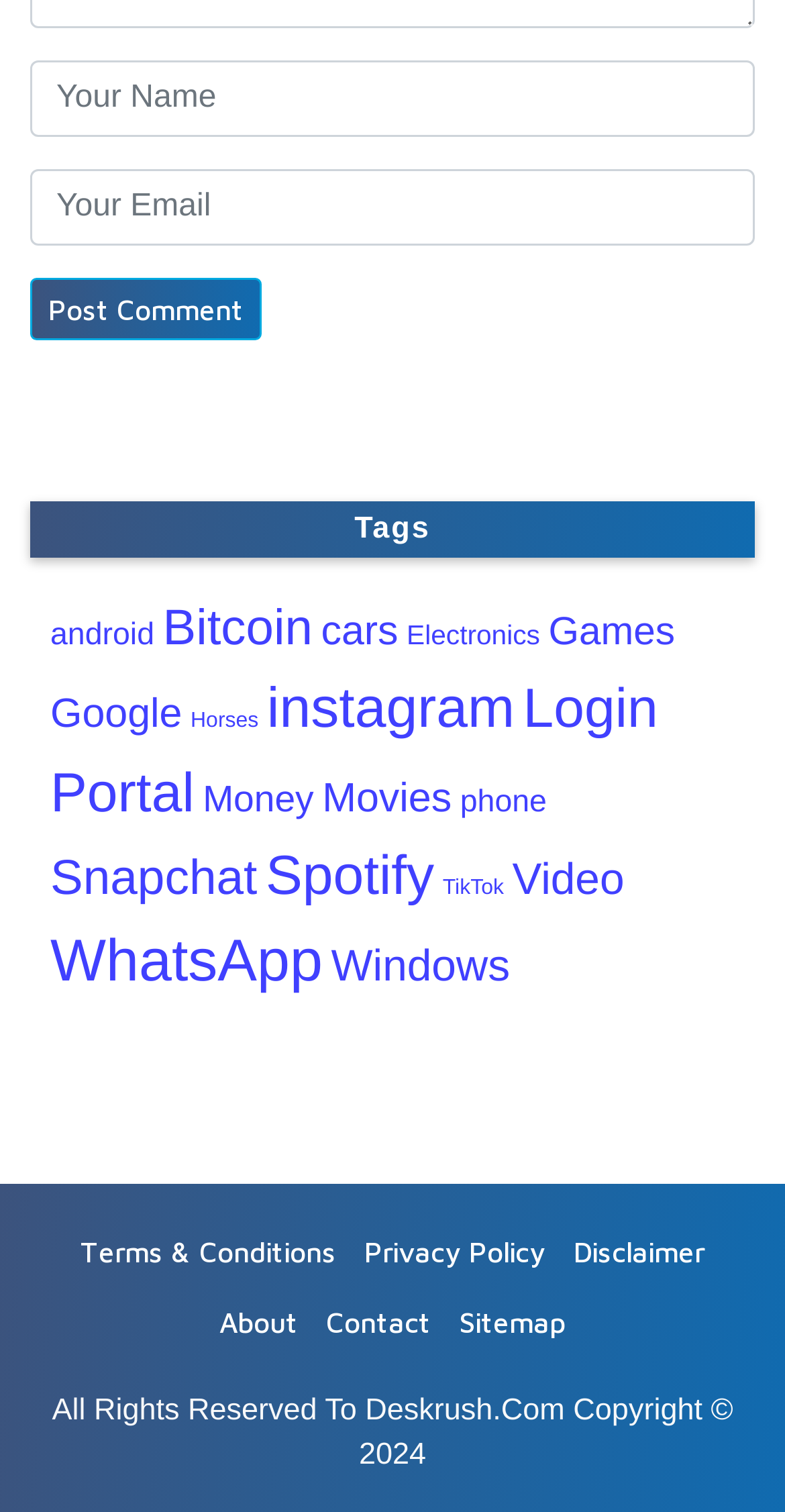Determine the bounding box coordinates of the clickable element necessary to fulfill the instruction: "View android related items". Provide the coordinates as four float numbers within the 0 to 1 range, i.e., [left, top, right, bottom].

[0.064, 0.408, 0.197, 0.431]